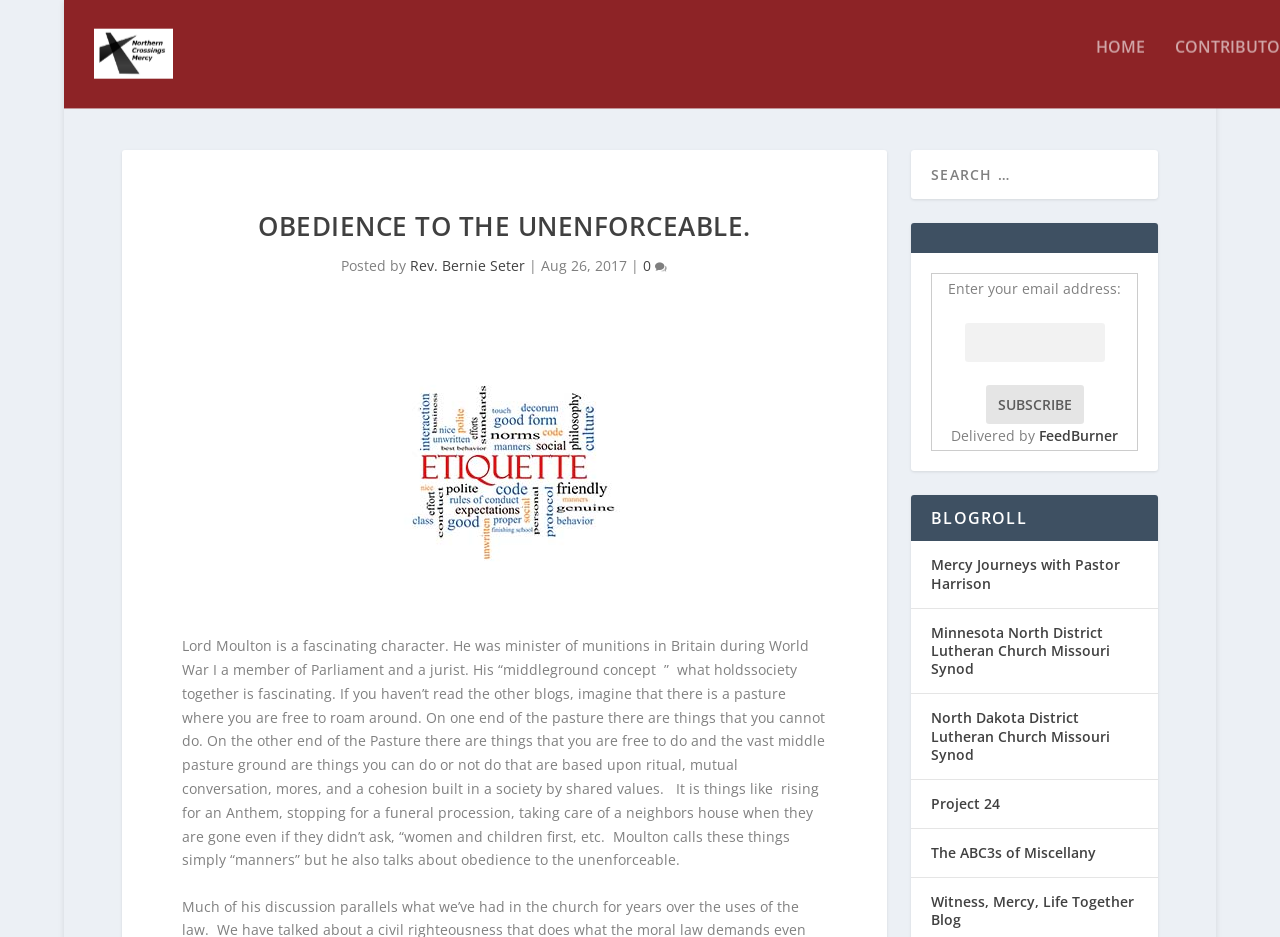Using the provided element description: "Project 24", identify the bounding box coordinates. The coordinates should be four floats between 0 and 1 in the order [left, top, right, bottom].

[0.727, 0.73, 0.781, 0.75]